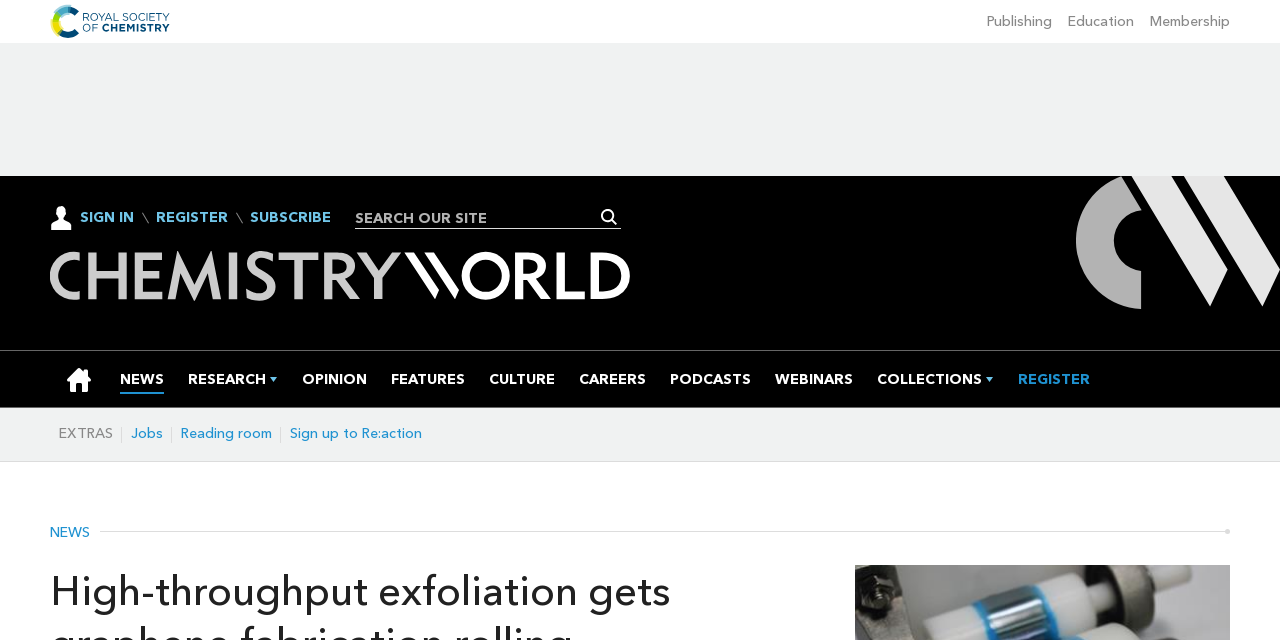Provide a one-word or brief phrase answer to the question:
What is the text of the first link in the top navigation bar?

Jobs